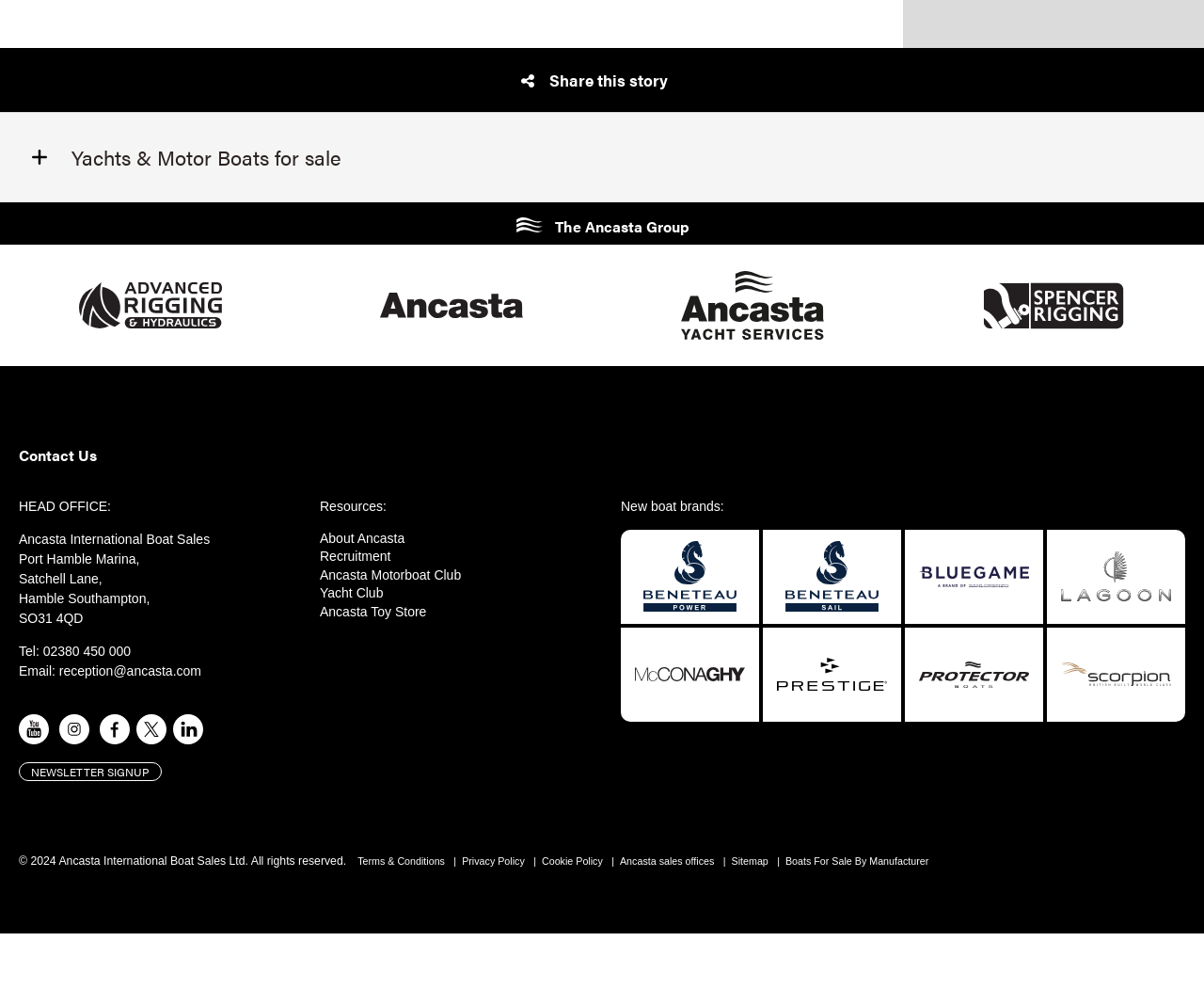Ascertain the bounding box coordinates for the UI element detailed here: "Ancasta Motorboat Club". The coordinates should be provided as [left, top, right, bottom] with each value being a float between 0 and 1.

[0.266, 0.629, 0.383, 0.644]